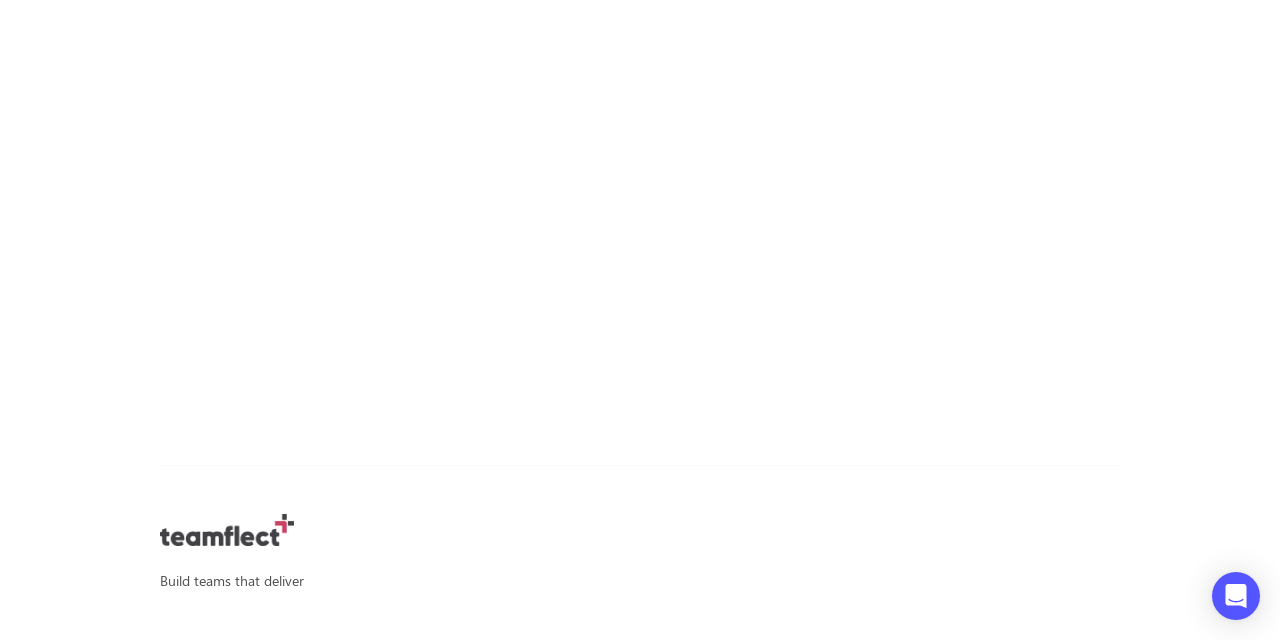Identify and provide the bounding box coordinates of the UI element described: "aria-label="Open Intercom Messenger"". The coordinates should be formatted as [left, top, right, bottom], with each number being a float between 0 and 1.

[0.947, 0.894, 0.984, 0.969]